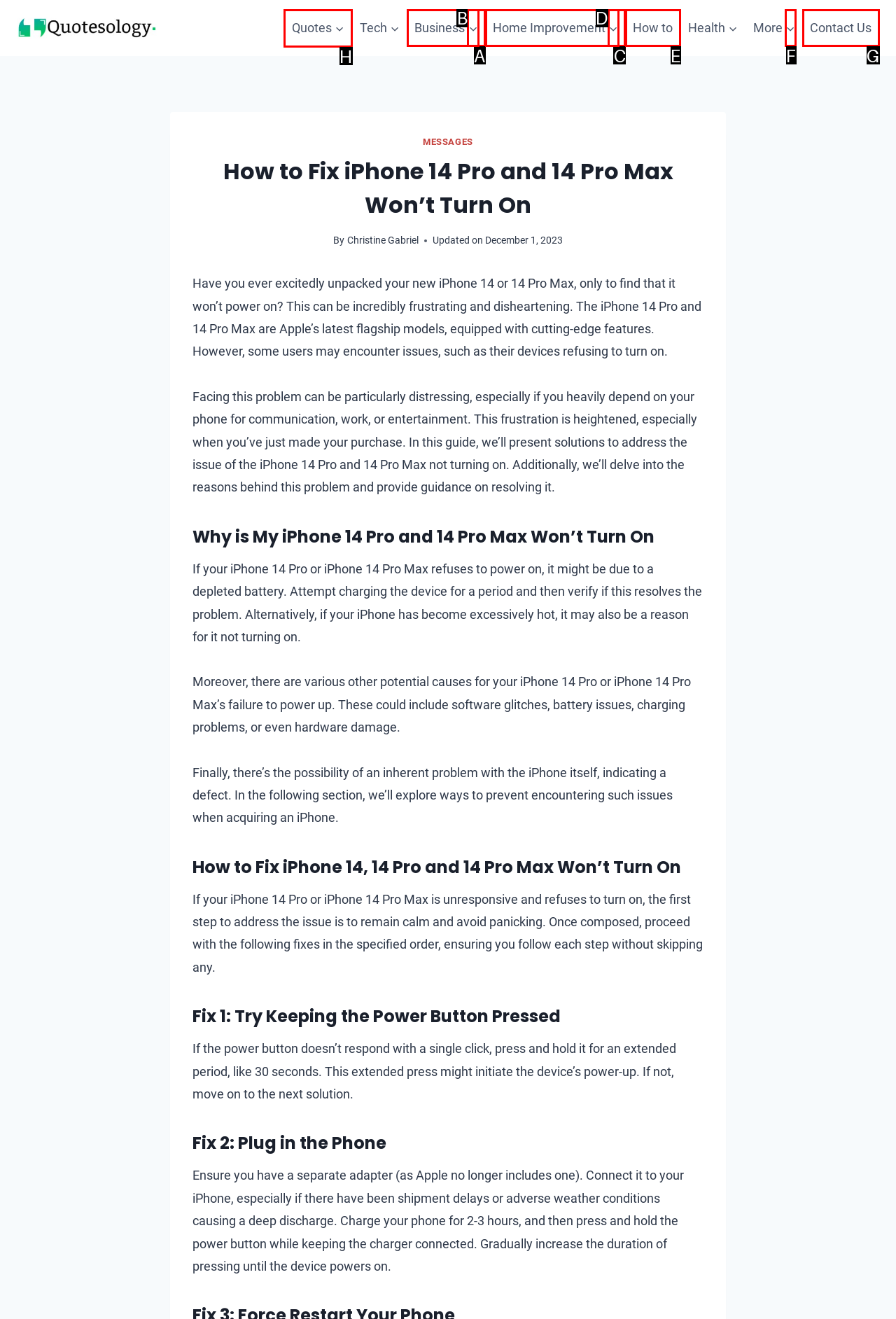Choose the correct UI element to click for this task: Click the 'Quotes' link Answer using the letter from the given choices.

H